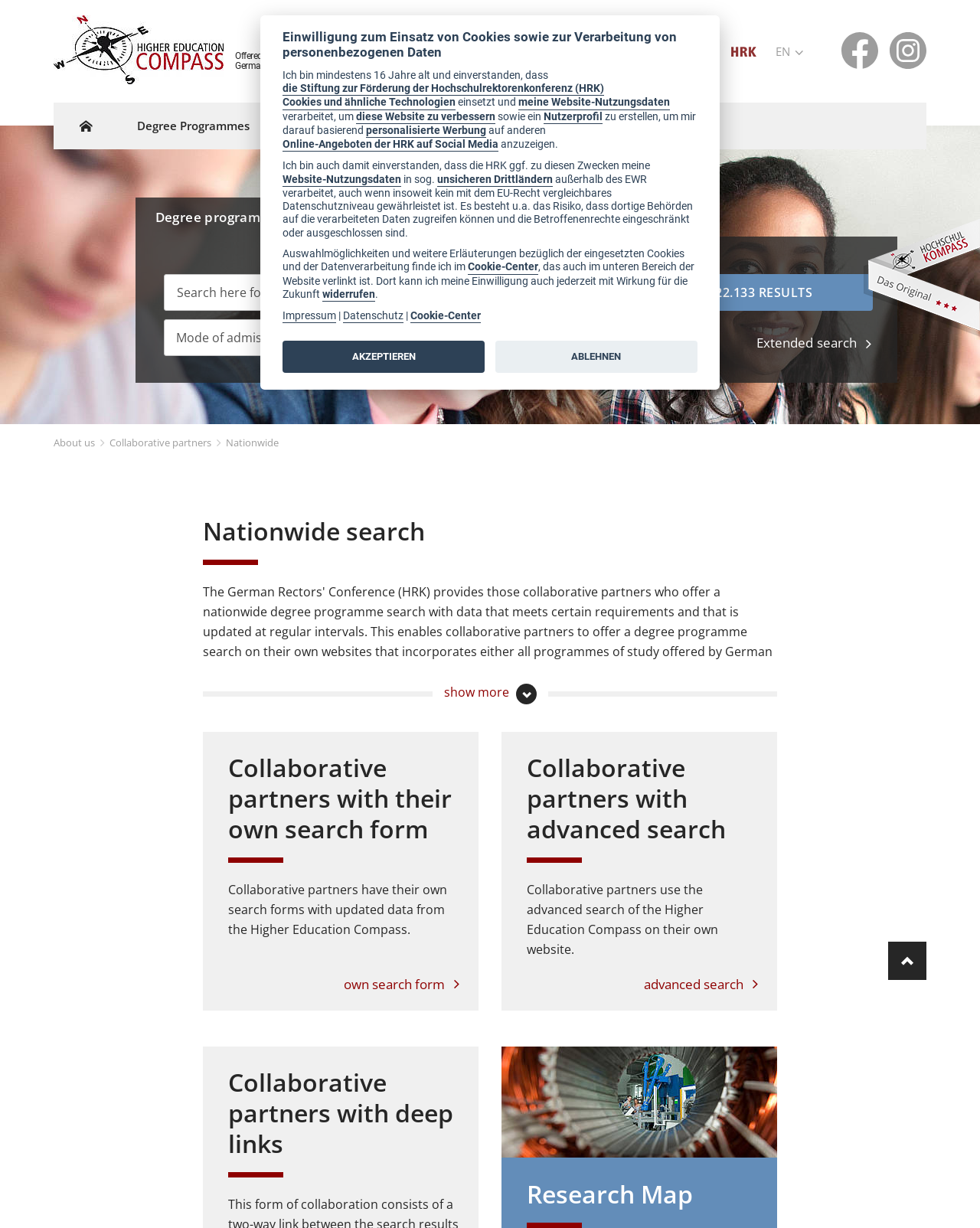Please identify the coordinates of the bounding box that should be clicked to fulfill this instruction: "Search for degree programmes".

[0.167, 0.223, 0.653, 0.253]